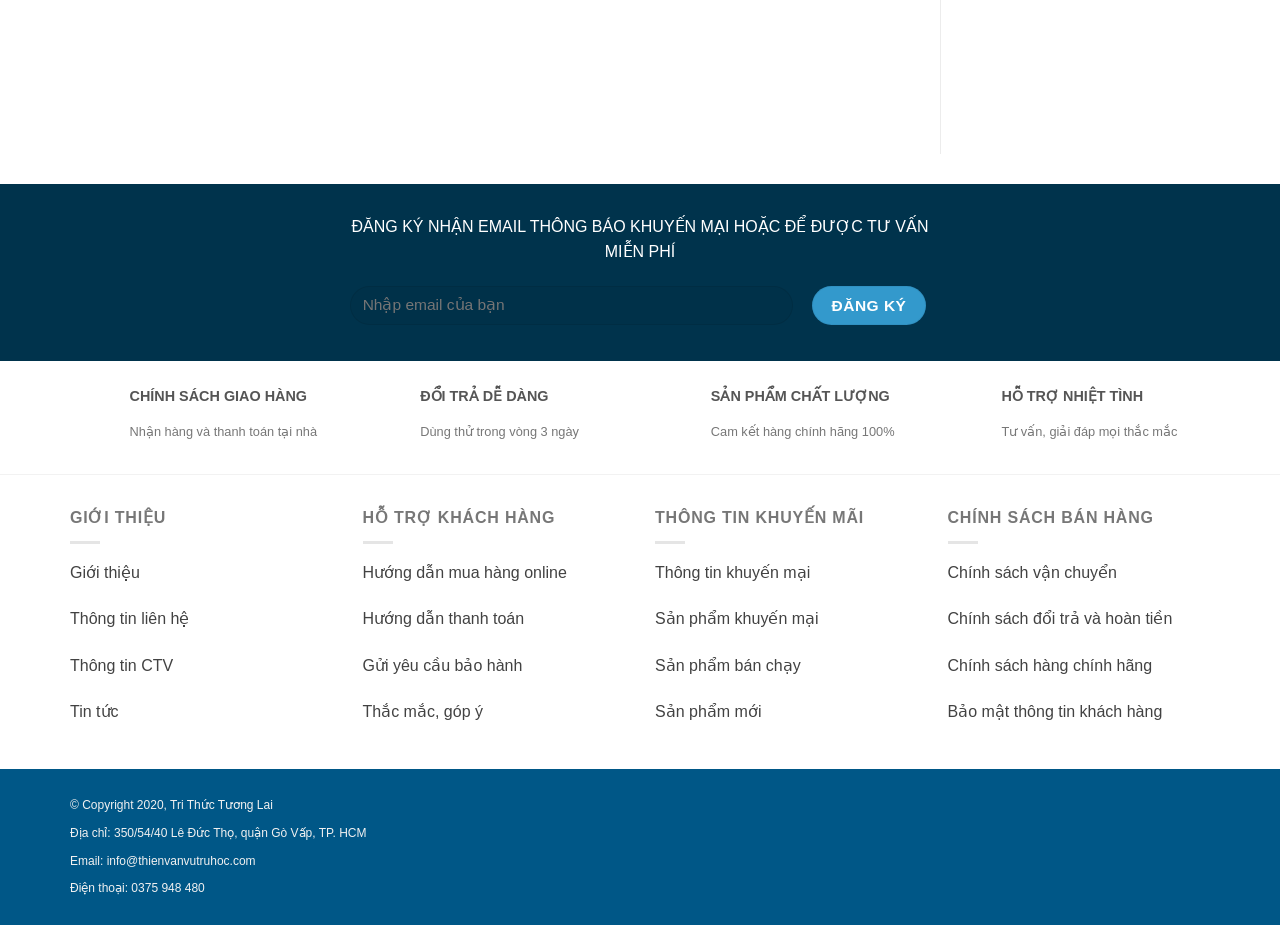What is the company's commitment to product quality?
Using the image as a reference, give a one-word or short phrase answer.

100% genuine products